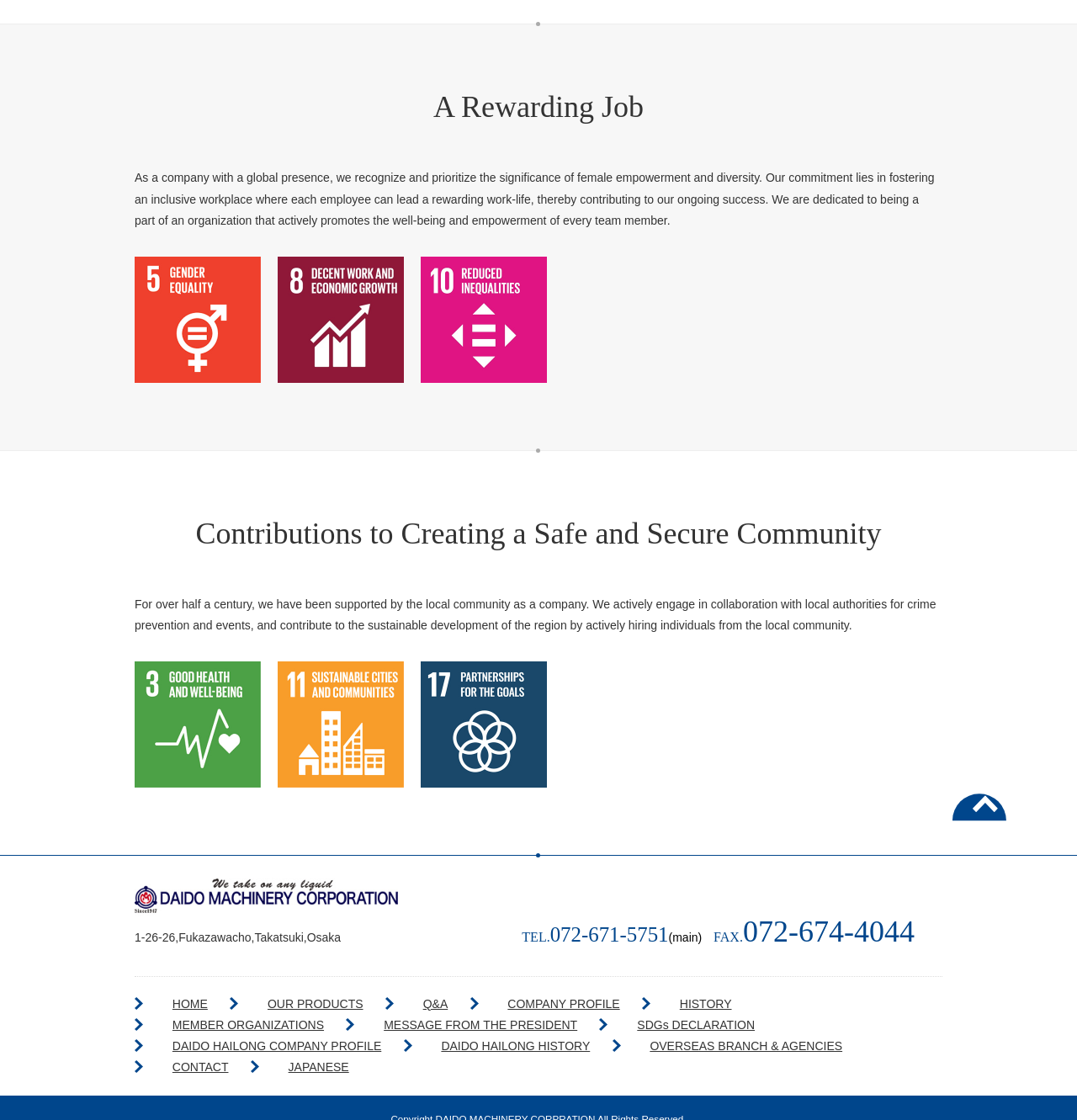What is the company's address?
Please provide a comprehensive answer based on the information in the image.

The company's address is mentioned in the StaticText element with the text '1-26-26,Fukazawacho,Takatsuki,Osaka', which is located below the company logo.